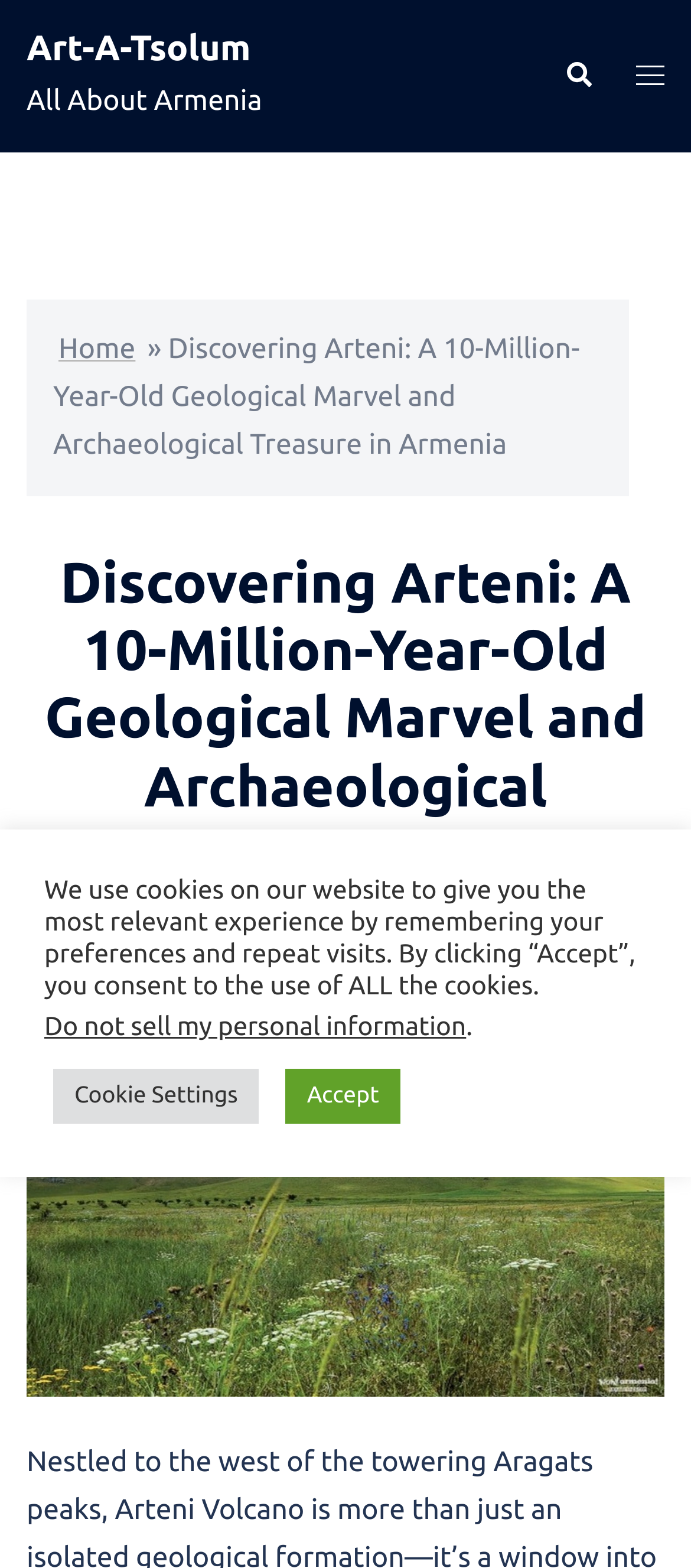Is there a search function on the webpage?
Please provide a comprehensive answer based on the details in the screenshot.

I found a link with the text 'Search' at the top-right corner of the webpage, which suggests that there is a search function available.